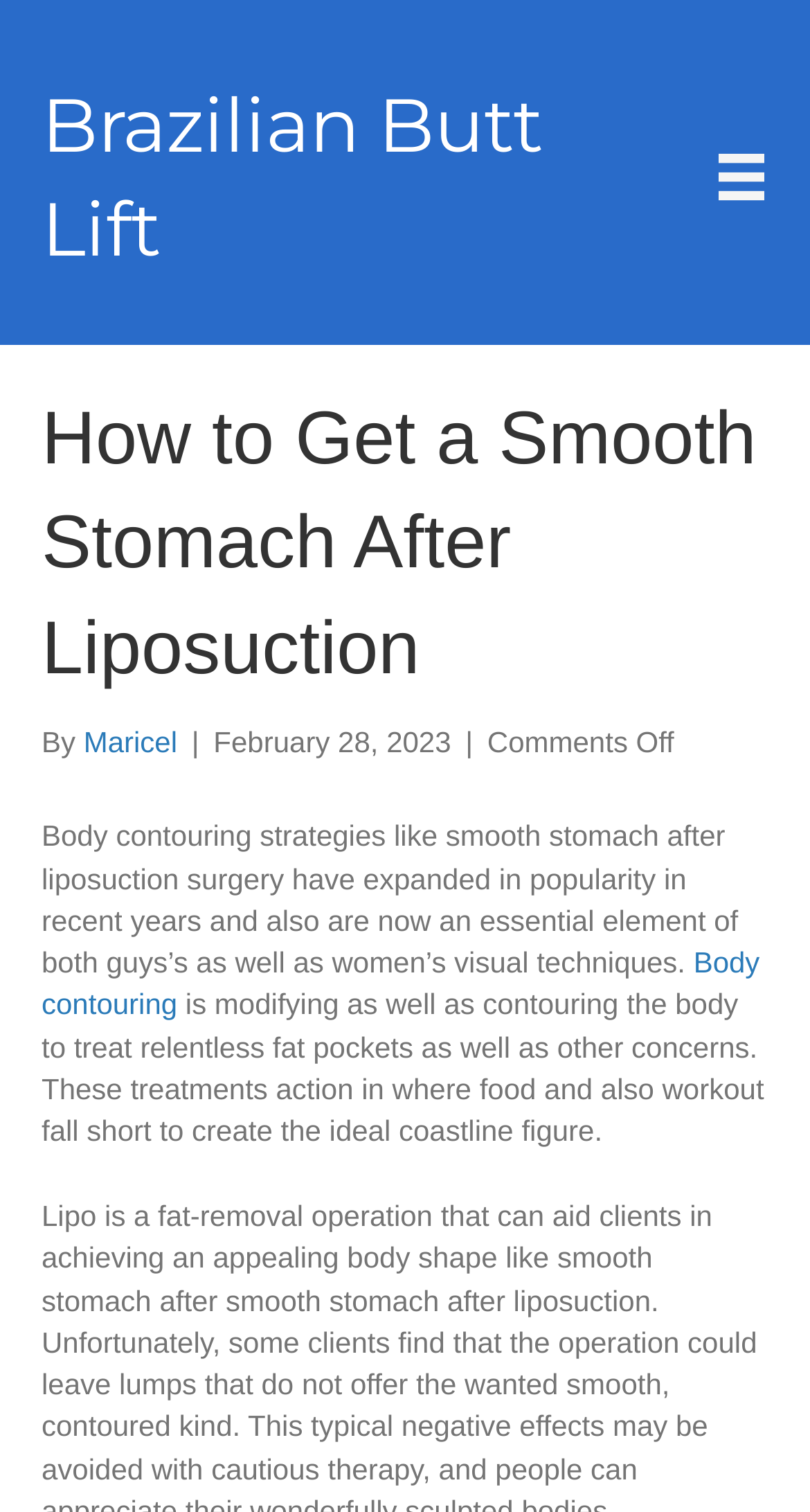Answer the question with a brief word or phrase:
What is body contouring?

Modifying and contouring the body